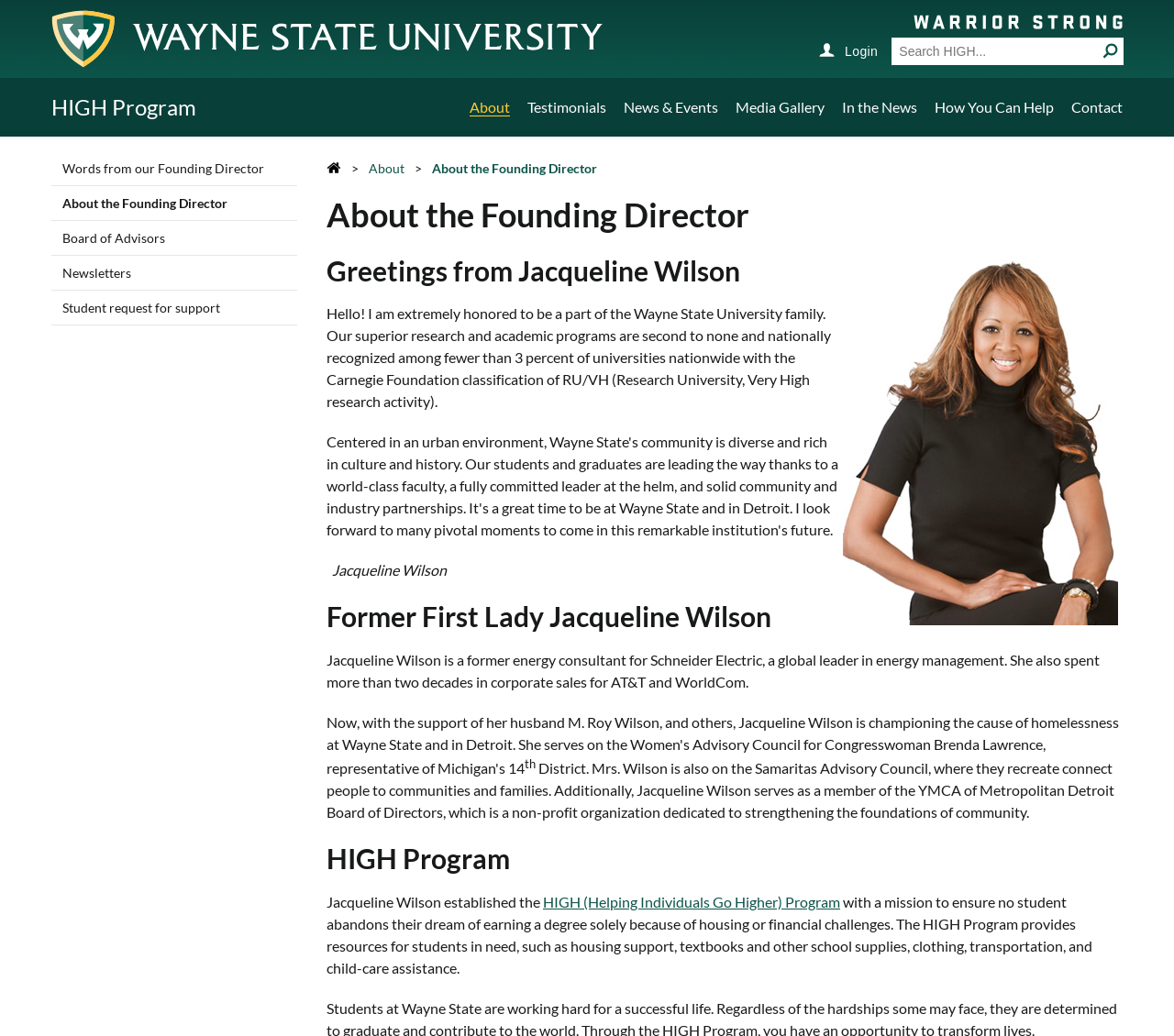What is the purpose of the HIGH Program?
Use the screenshot to answer the question with a single word or phrase.

To support students in need